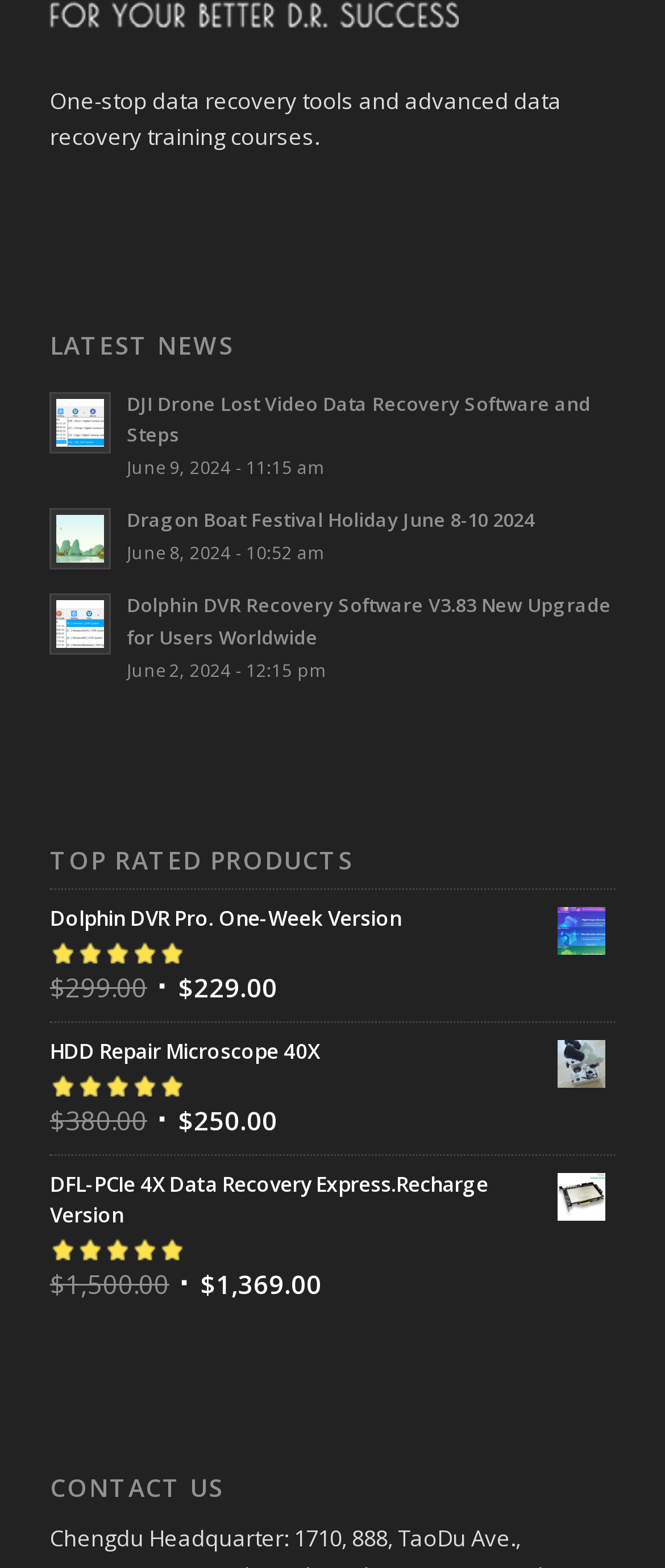Use a single word or phrase to answer the question:
How many top-rated products are listed on the webpage?

3